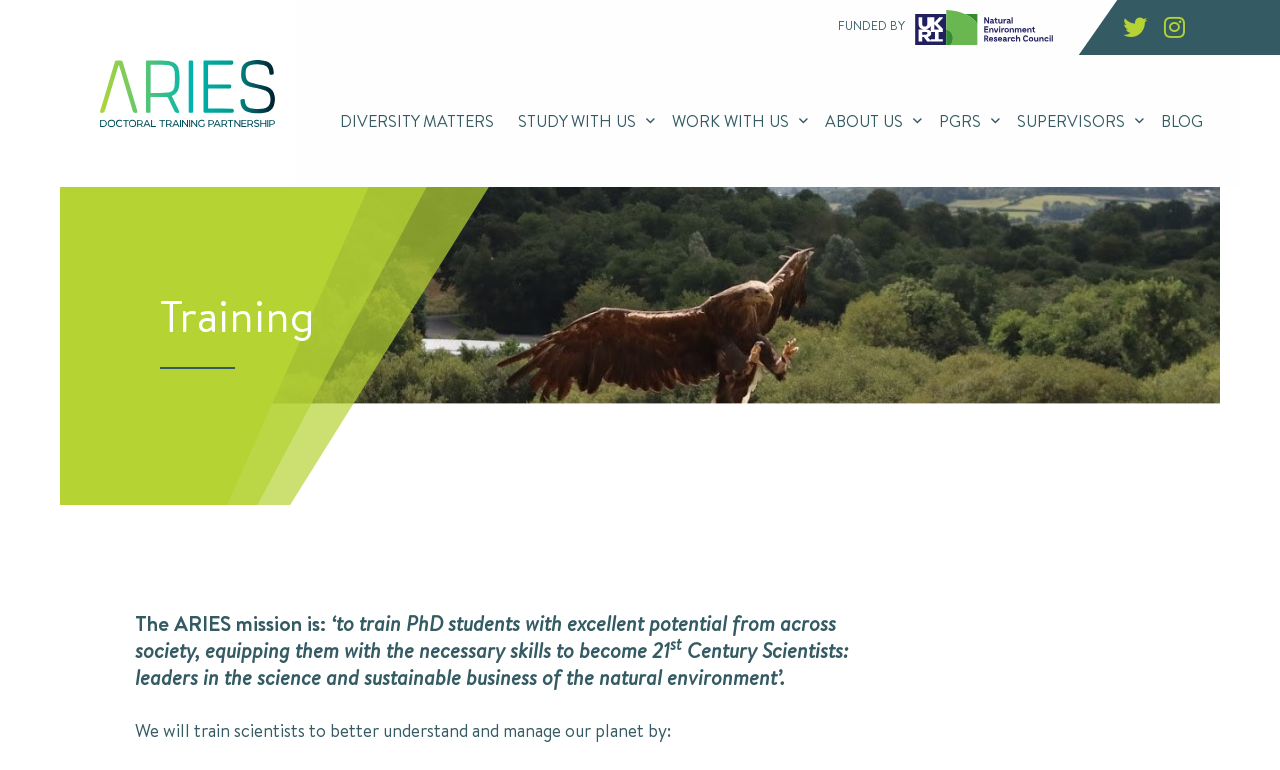Answer succinctly with a single word or phrase:
What is the mission of ARIES?

to train PhD students